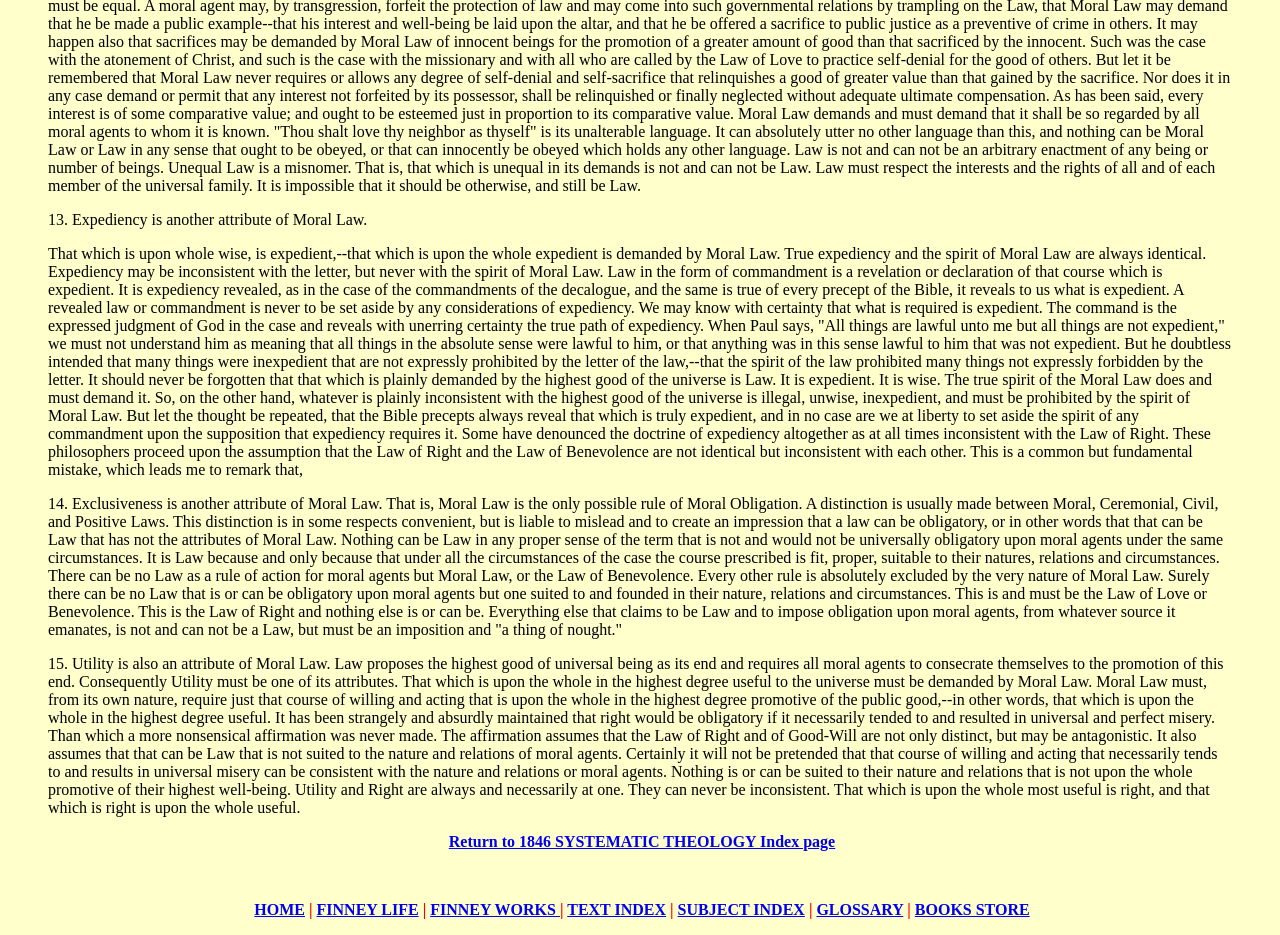Please determine the bounding box coordinates of the clickable area required to carry out the following instruction: "View FINNEY LIFE". The coordinates must be four float numbers between 0 and 1, represented as [left, top, right, bottom].

[0.247, 0.964, 0.327, 0.982]